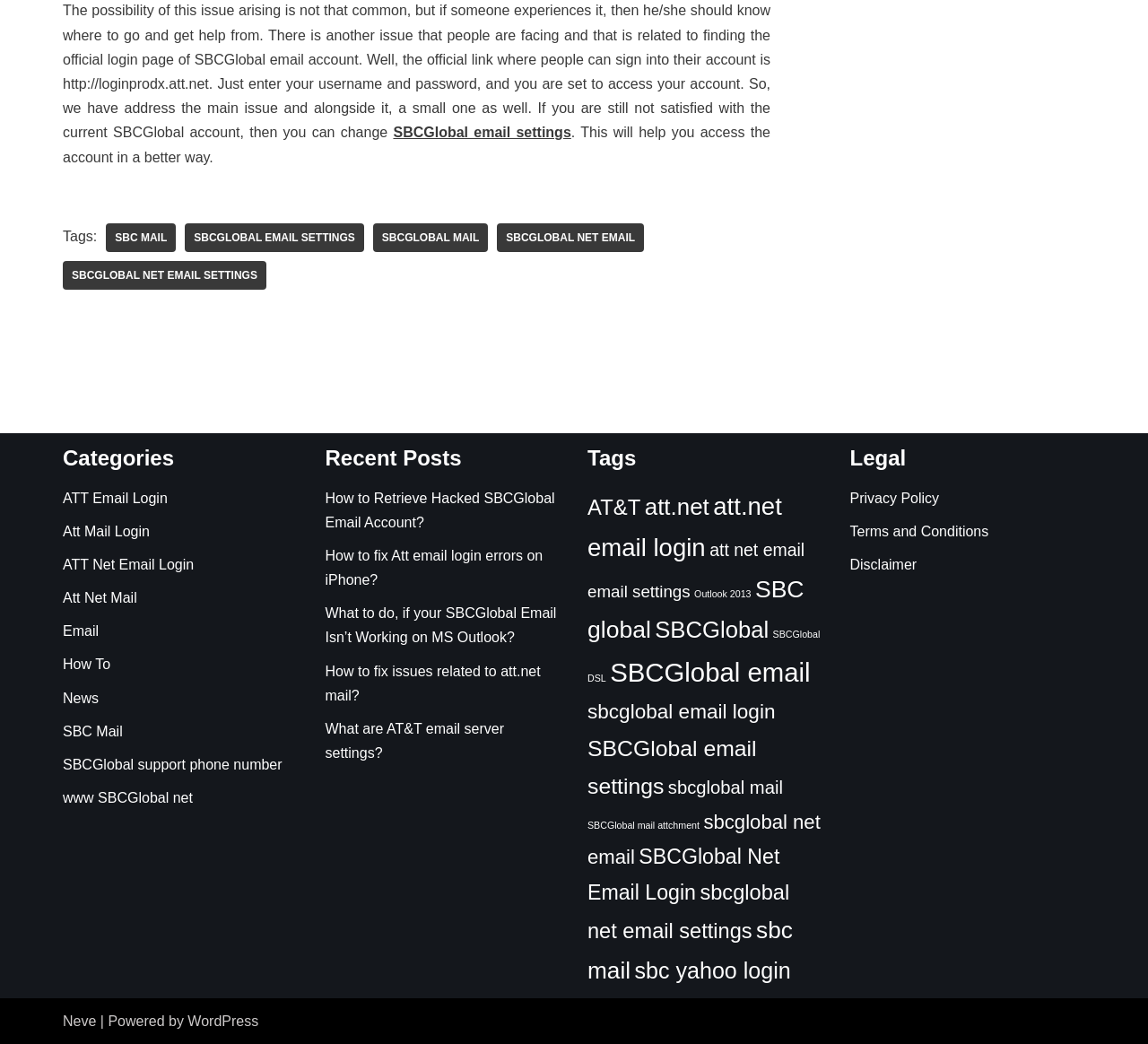What is the official link to sign into SBCGlobal email account?
Please respond to the question with a detailed and well-explained answer.

The official link to sign into SBCGlobal email account is mentioned in the first paragraph of the webpage, which is http://loginprodx.att.net.